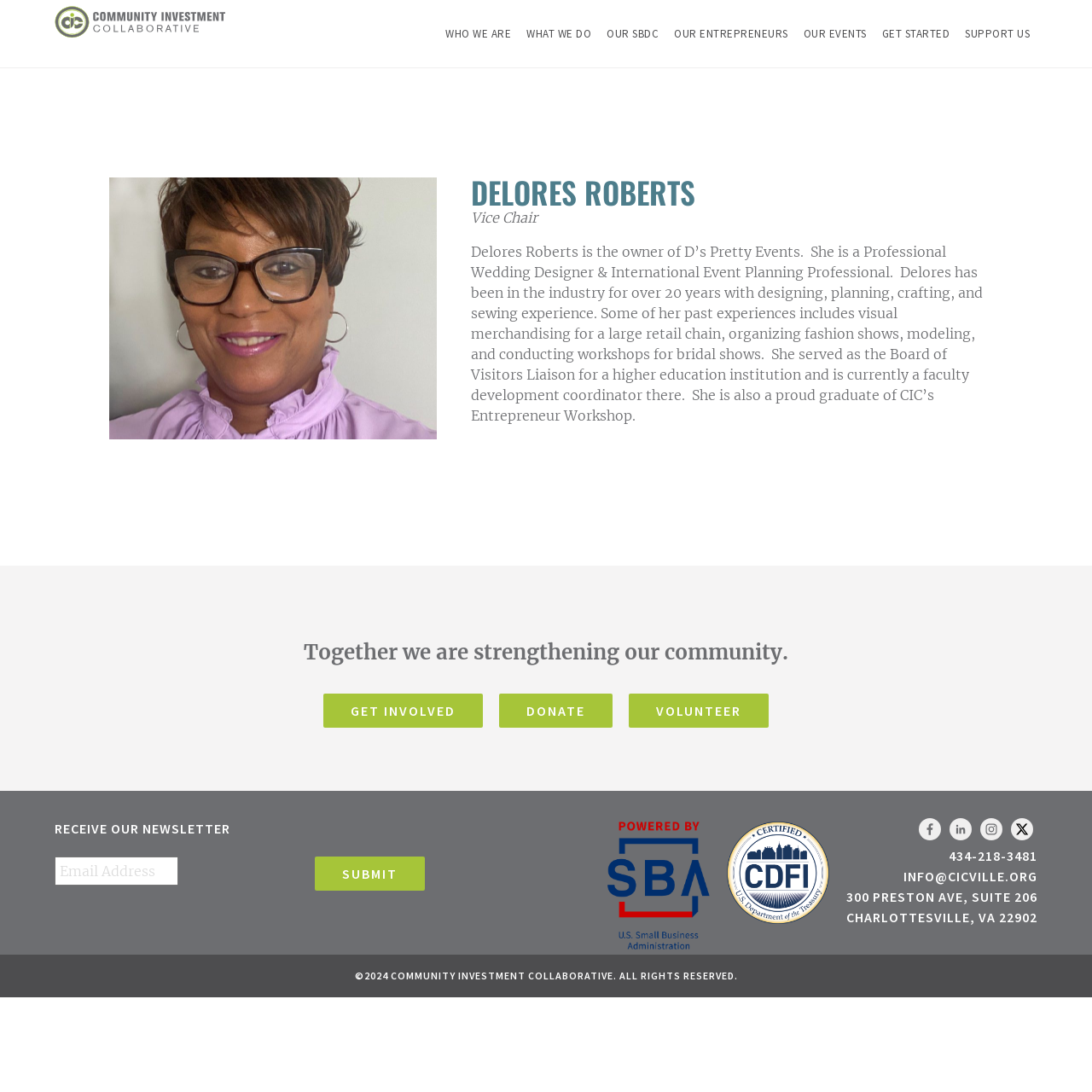Locate the bounding box coordinates for the element described below: "Get Started". The coordinates must be four float values between 0 and 1, formatted as [left, top, right, bottom].

[0.807, 0.0, 0.87, 0.062]